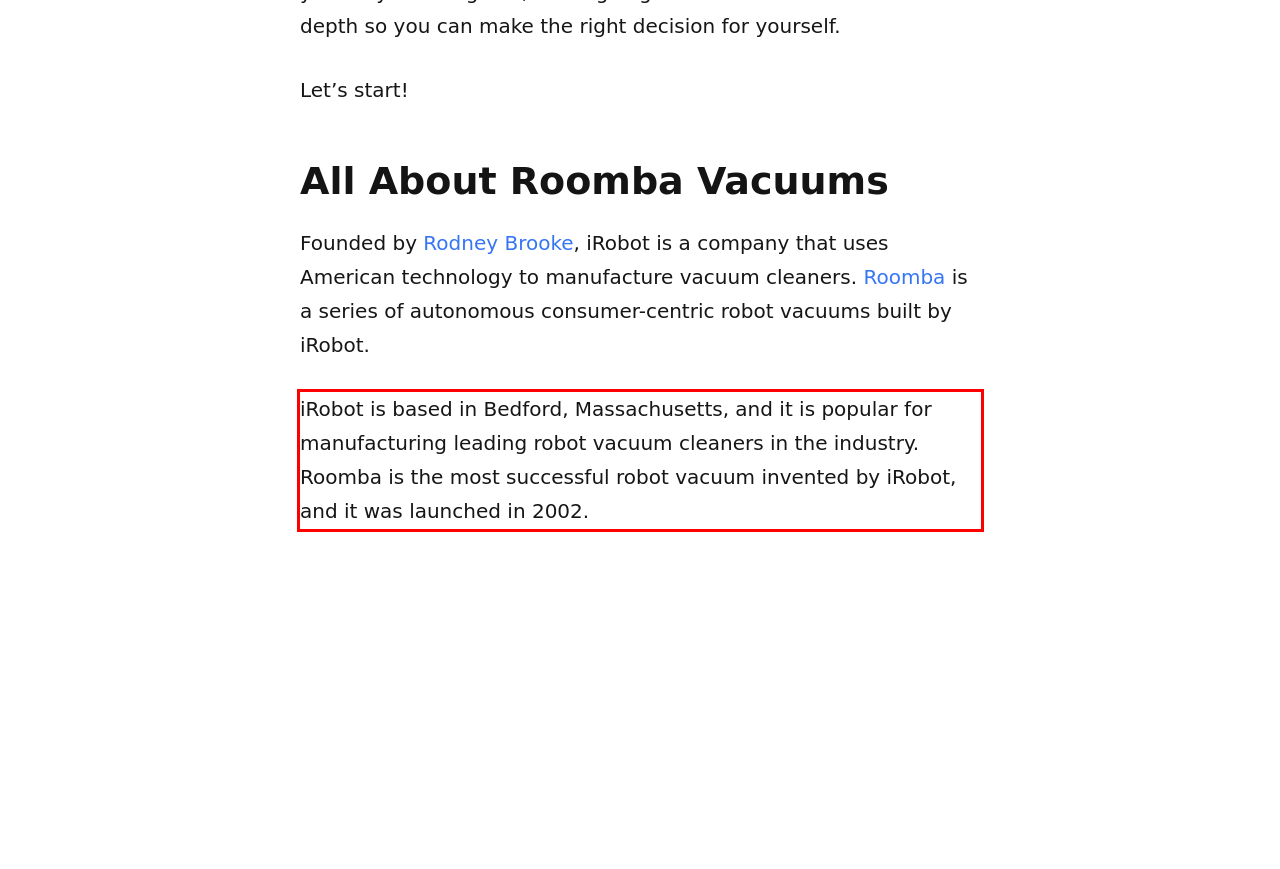Identify and transcribe the text content enclosed by the red bounding box in the given screenshot.

iRobot is based in Bedford, Massachusetts, and it is popular for manufacturing leading robot vacuum cleaners in the industry. Roomba is the most successful robot vacuum invented by iRobot, and it was launched in 2002.